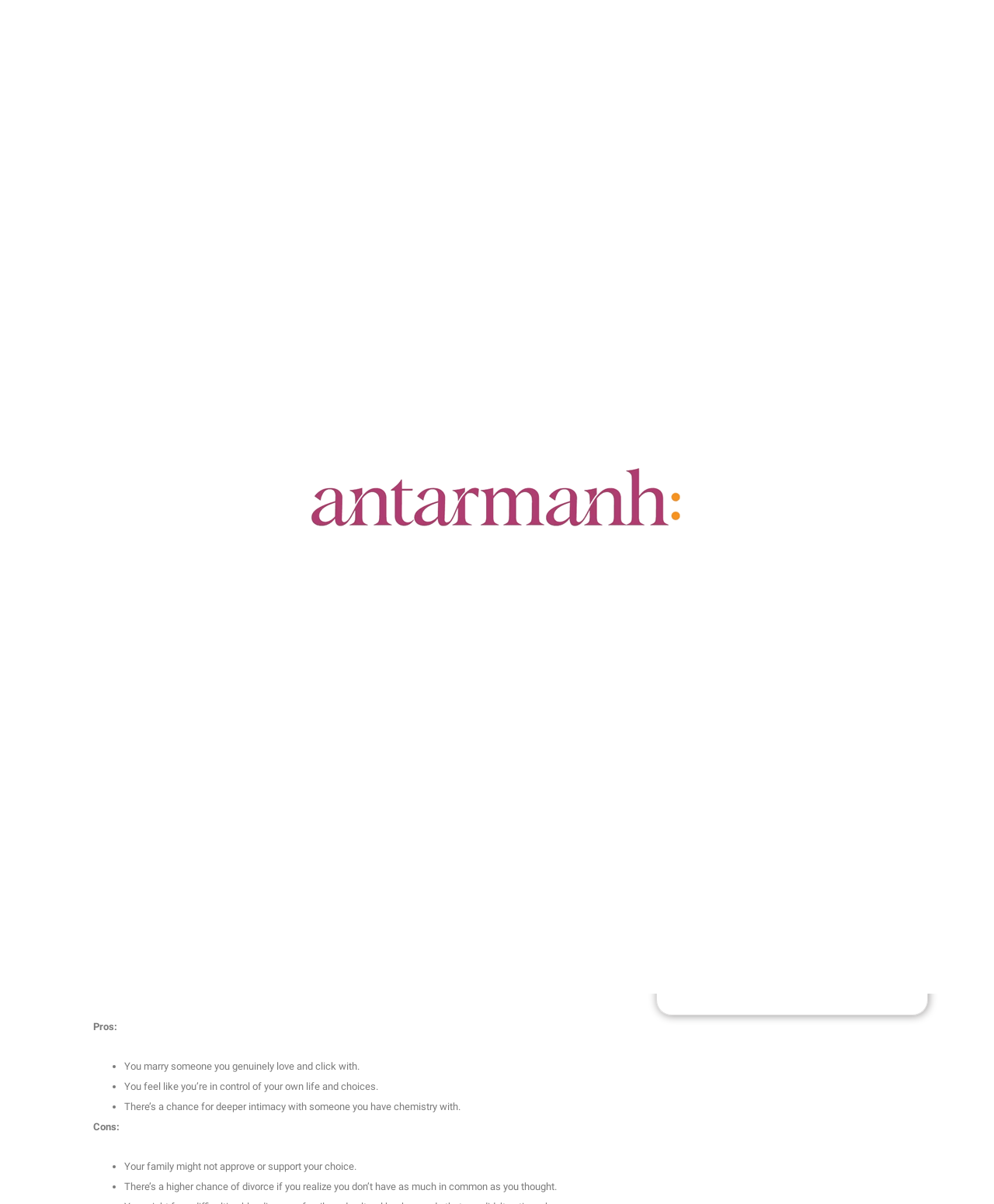Please determine the bounding box coordinates of the section I need to click to accomplish this instruction: "Enter your name".

None